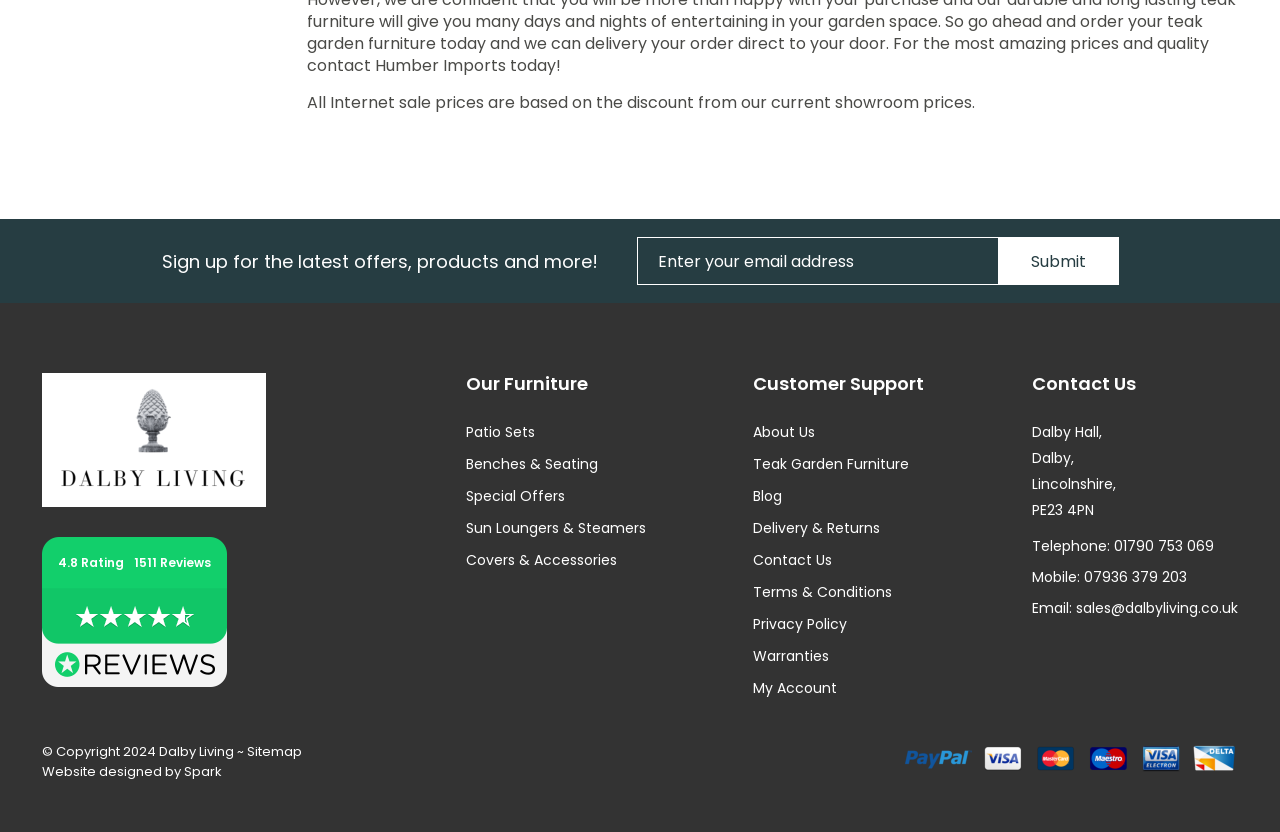From the image, can you give a detailed response to the question below:
What is the location of Dalby Hall?

I found the location by looking at the 'Contact Us' section, where the address is listed as 'Dalby Hall, Dalby, Lincolnshire, PE23 4PN'.